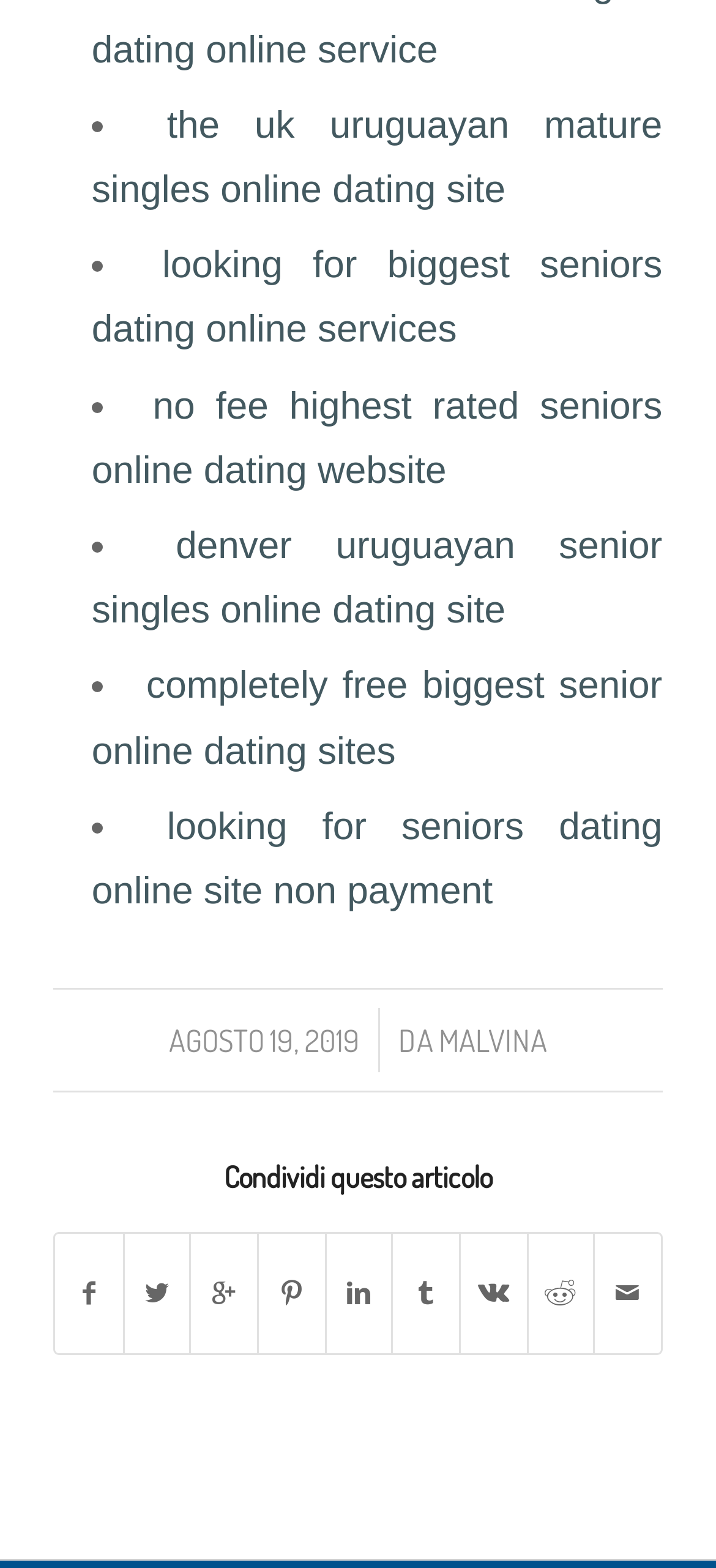Extract the bounding box coordinates for the UI element described as: "Malvina".

[0.613, 0.651, 0.764, 0.676]